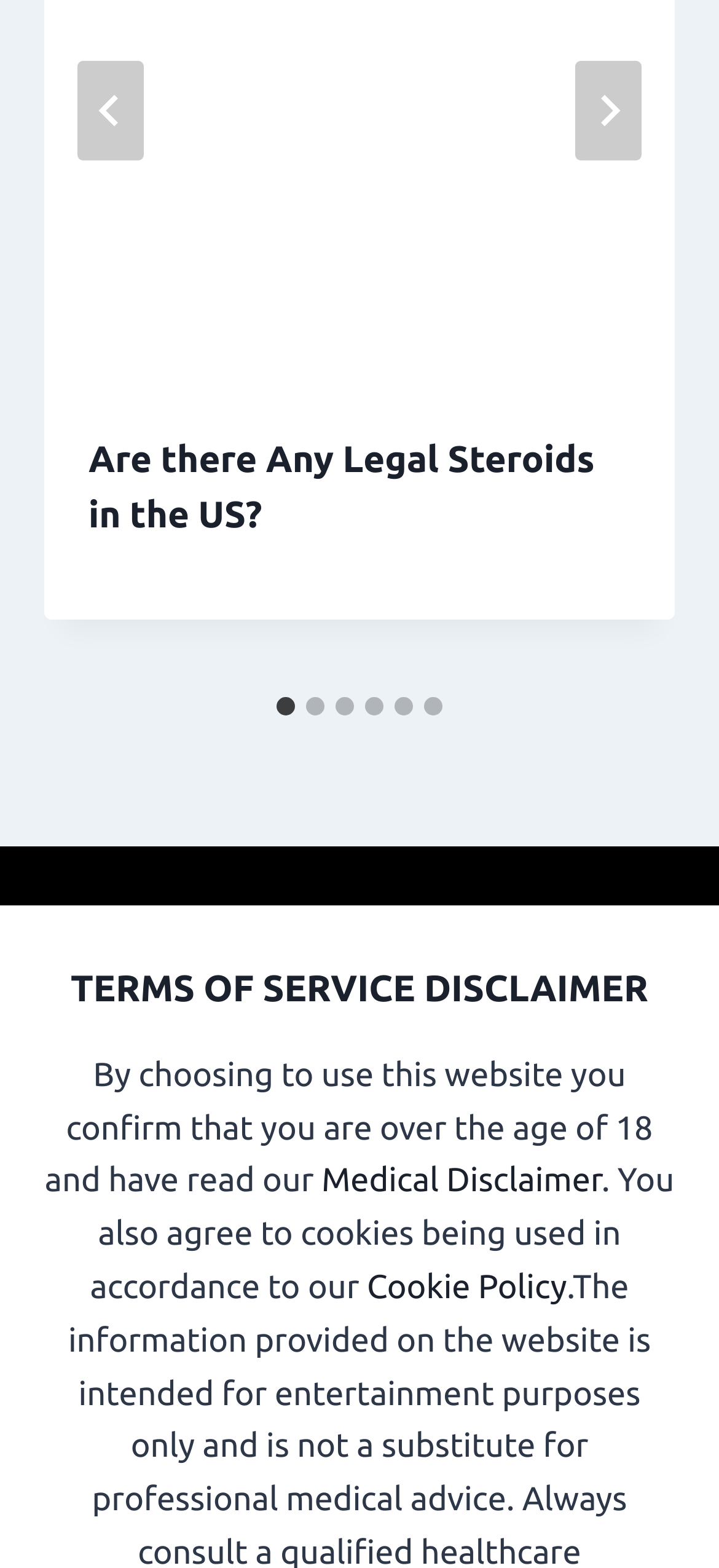What is the purpose of the 'Go to last slide' button?
Give a detailed response to the question by analyzing the screenshot.

The 'Go to last slide' button is a navigation control that allows users to quickly move to the last slide, likely to facilitate easy navigation through the content.